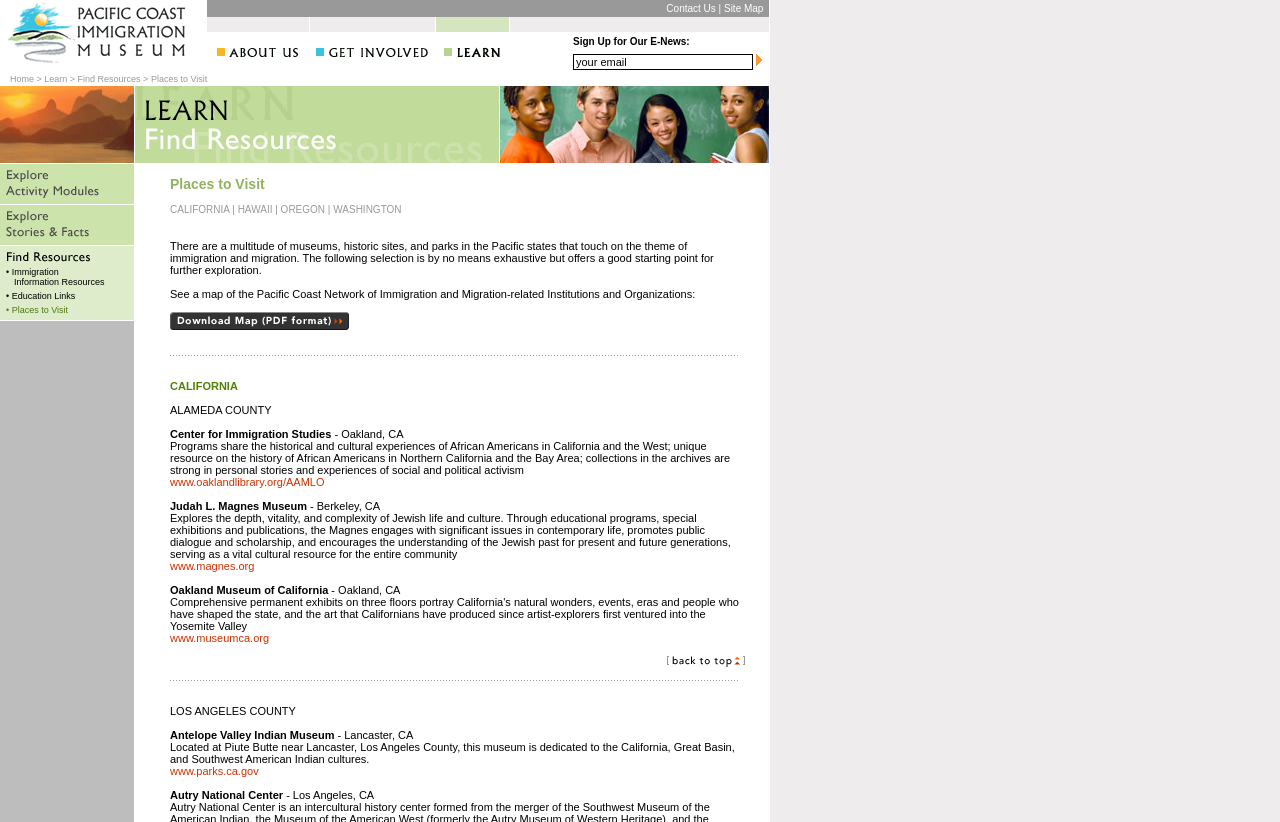What is the logo of the Pacific Coast Immigration Museum?
Using the image, give a concise answer in the form of a single word or short phrase.

Pacific Coast Immigration Museum logo